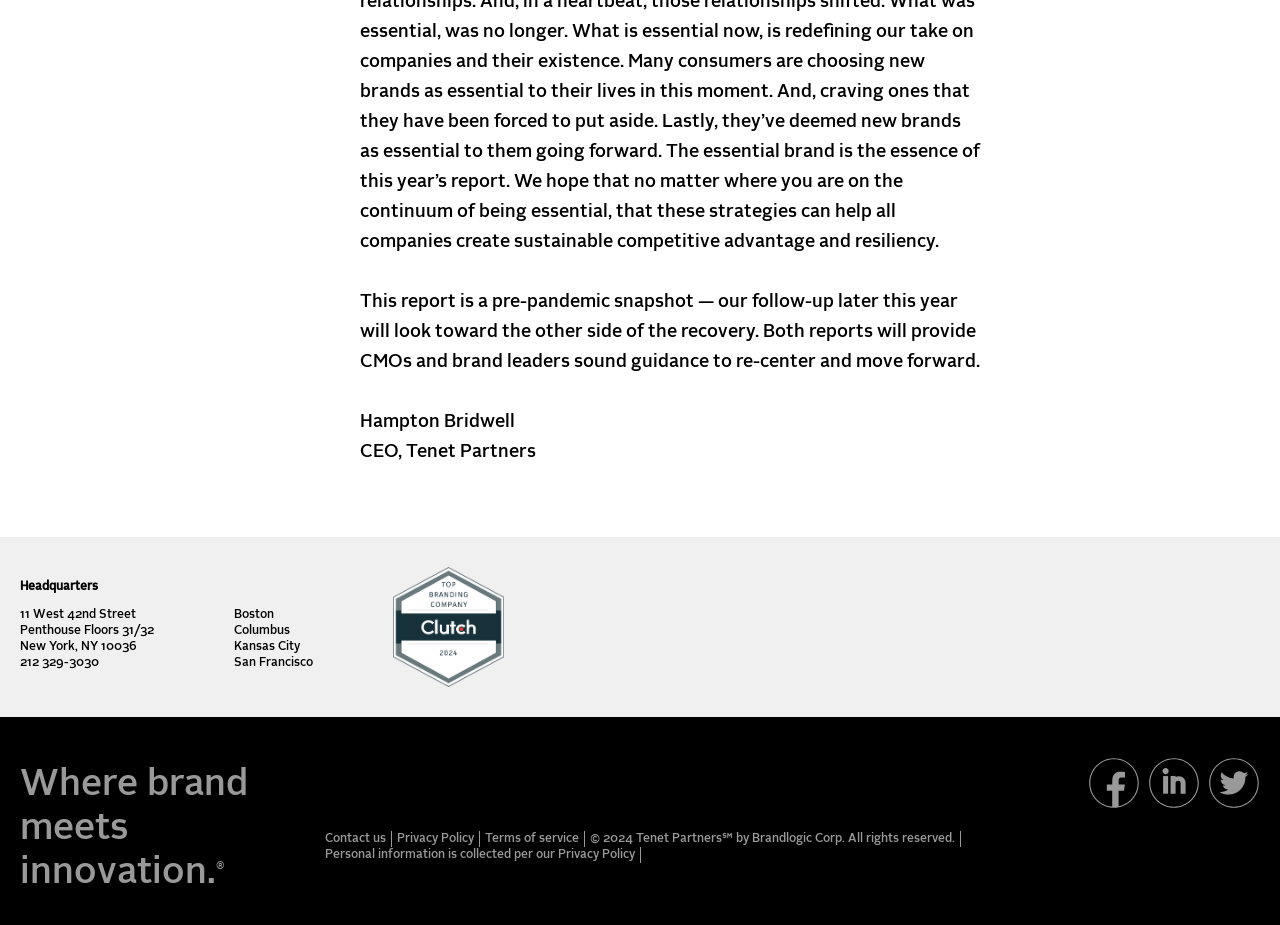Find the bounding box coordinates of the clickable area required to complete the following action: "Check Bitcoin White Paper".

None